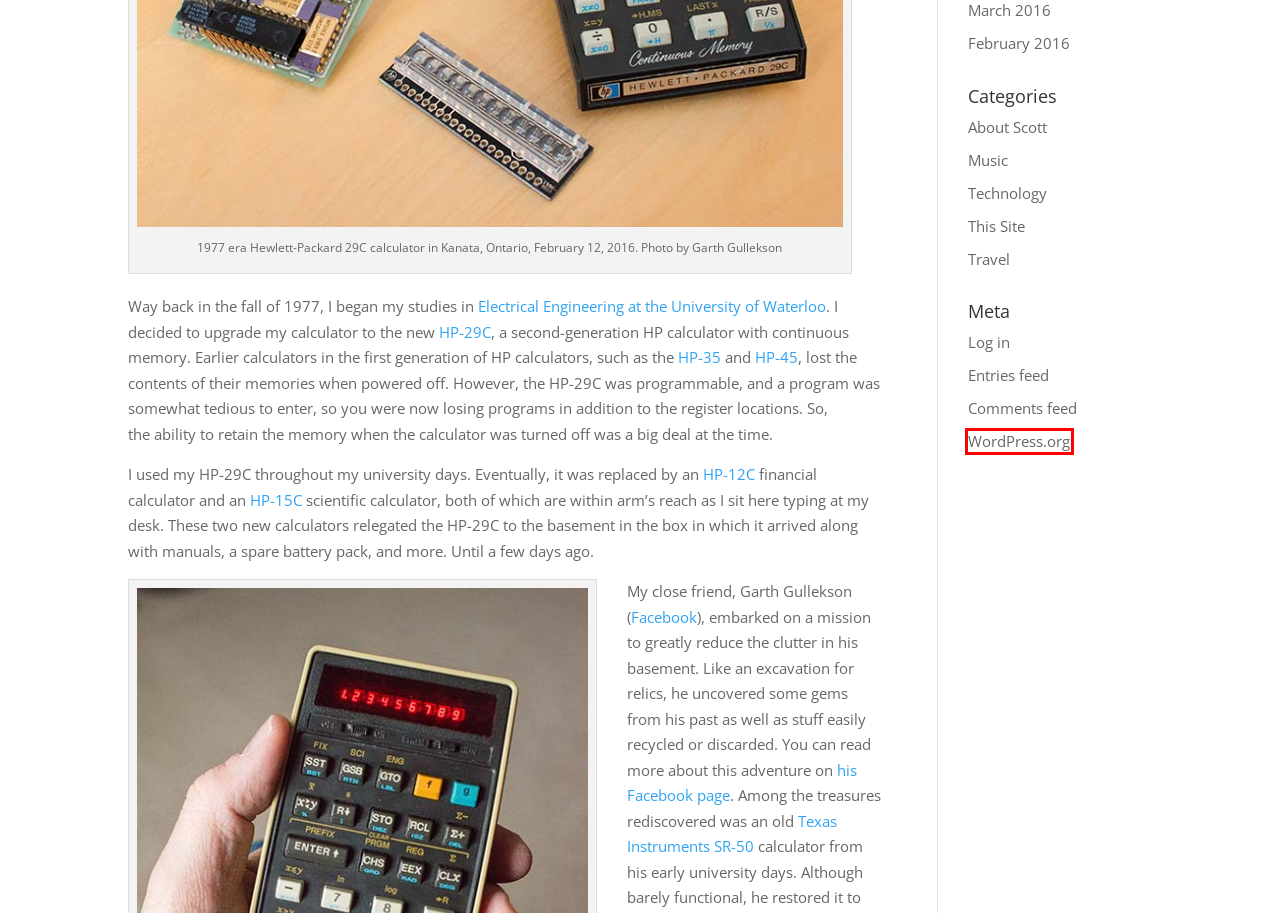Observe the provided screenshot of a webpage with a red bounding box around a specific UI element. Choose the webpage description that best fits the new webpage after you click on the highlighted element. These are your options:
A. This Site Archives - Scott Darlington
B. February 2016 - Scott Darlington
C. Comments for Scott Darlington
D. Blog Tool, Publishing Platform, and CMS – WordPress.org
E. Canada's Largest Engineering School | Engineering
F. Log In ‹ Scott Darlington — WordPress
G. Scott Darlington
H. March 2016 - Scott Darlington

D